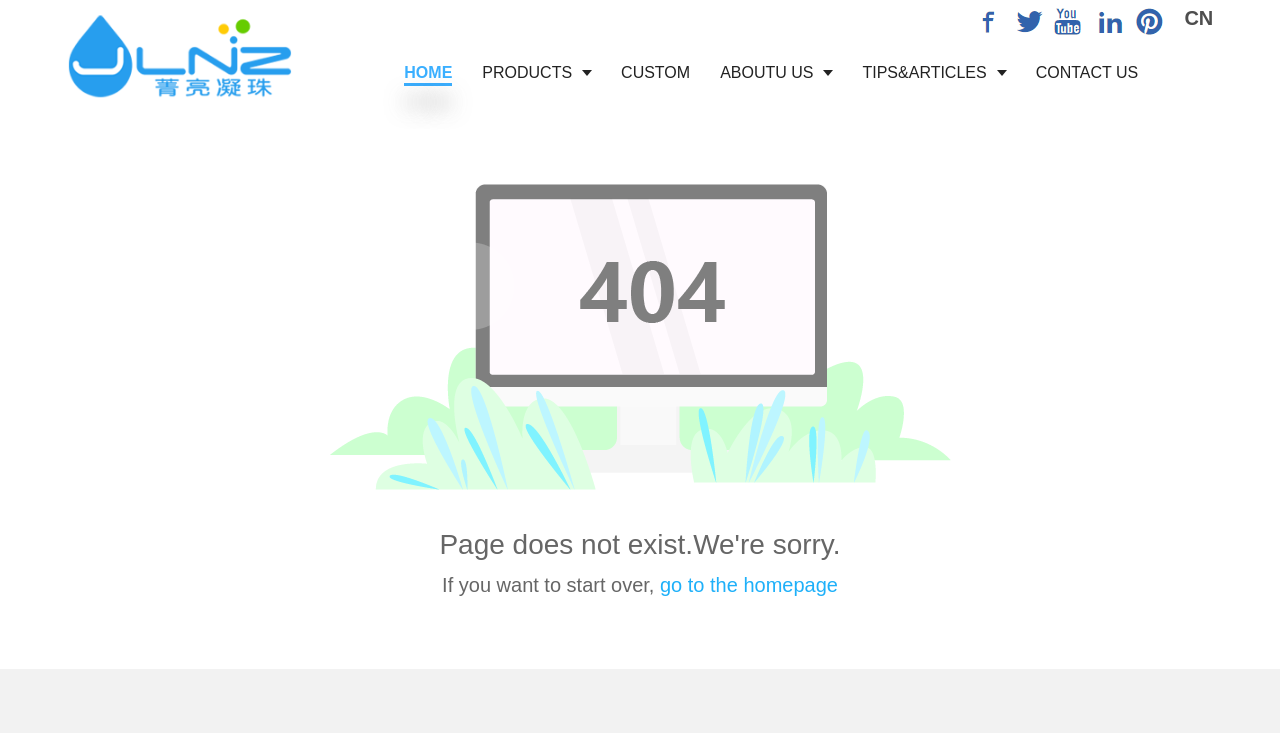Can you specify the bounding box coordinates for the region that should be clicked to fulfill this instruction: "contact us".

[0.797, 0.049, 0.901, 0.15]